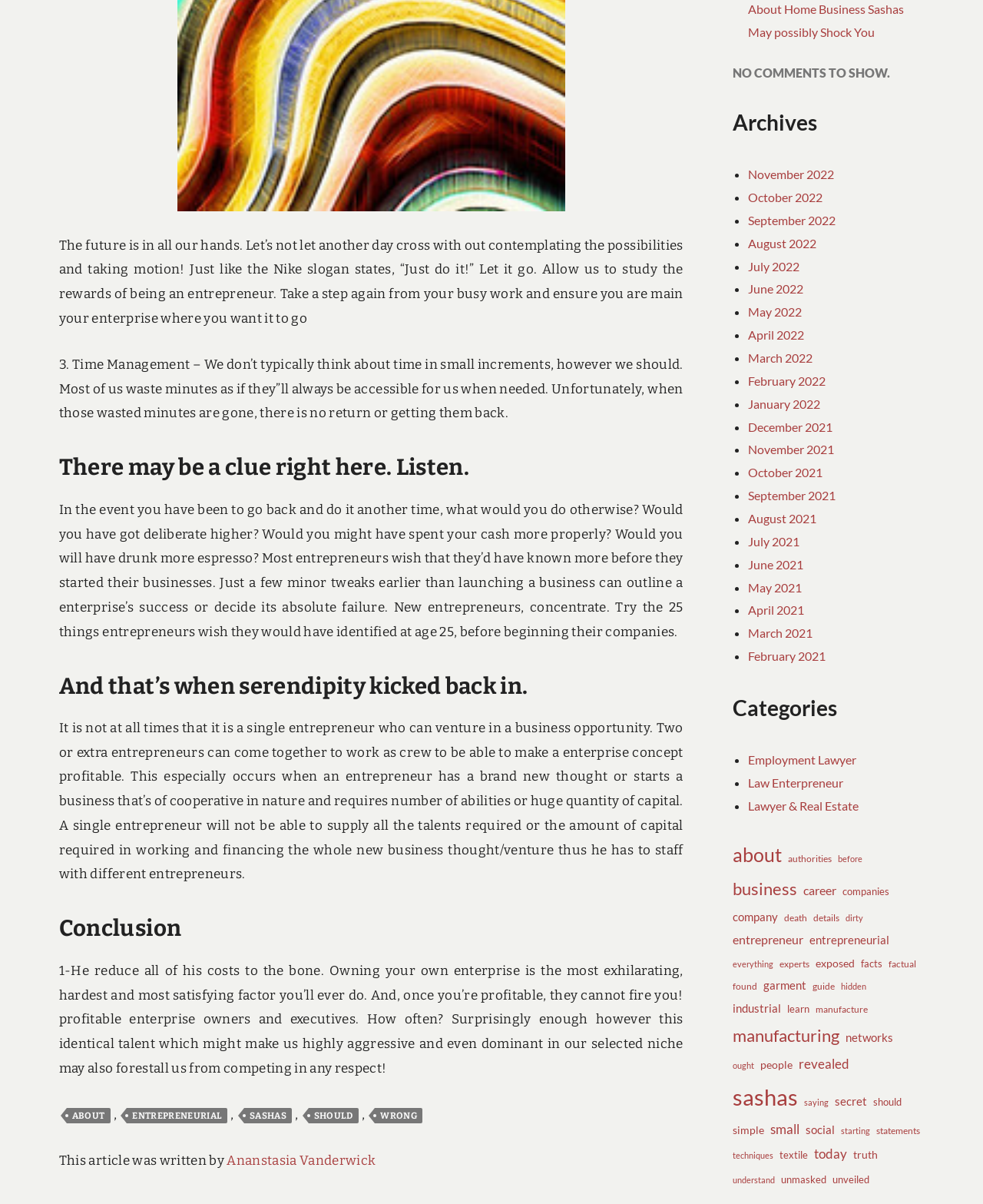Identify the bounding box for the described UI element: "April 2022".

[0.761, 0.272, 0.818, 0.284]